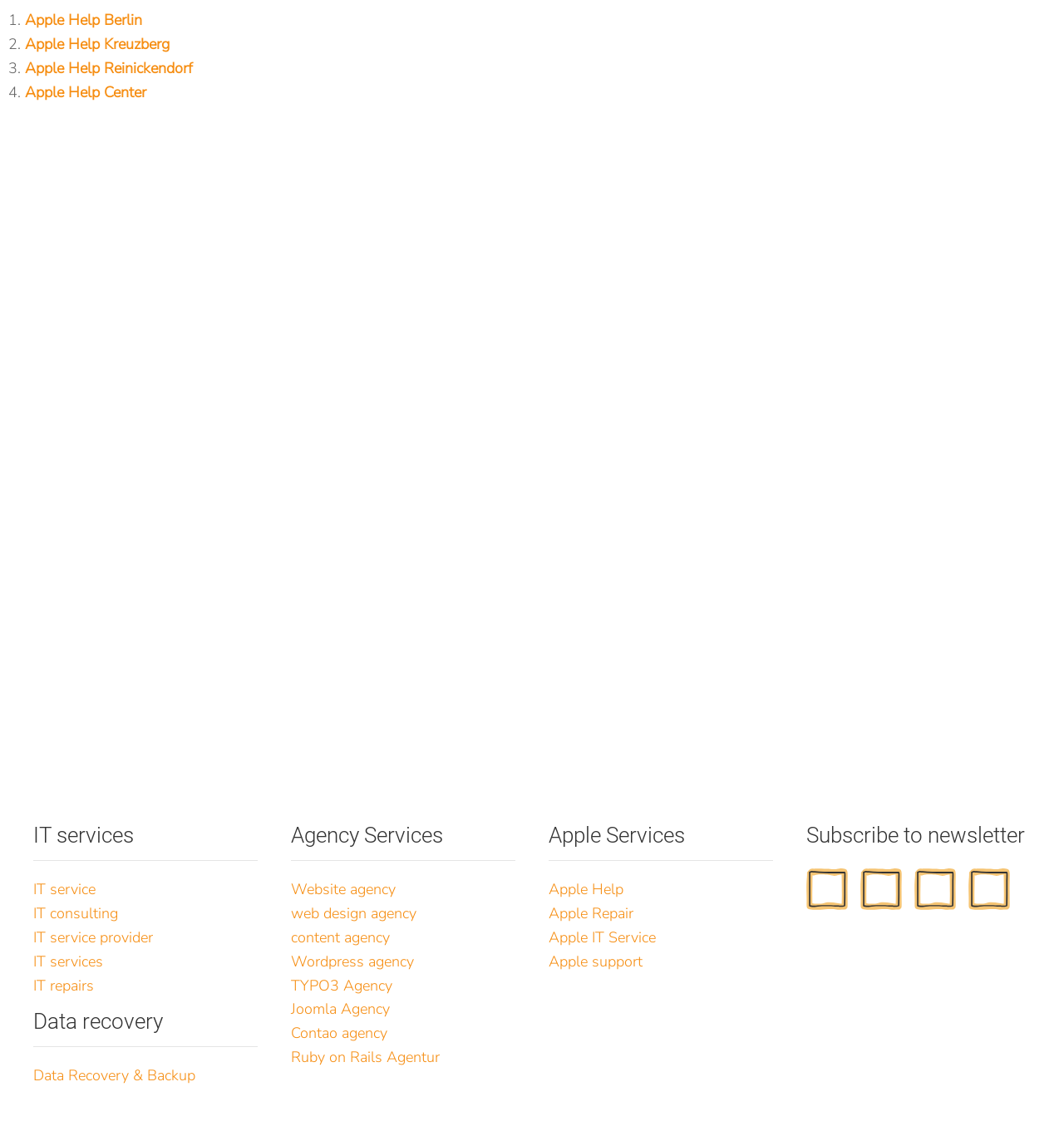Respond with a single word or phrase to the following question:
What is the first service listed under IT services?

IT service